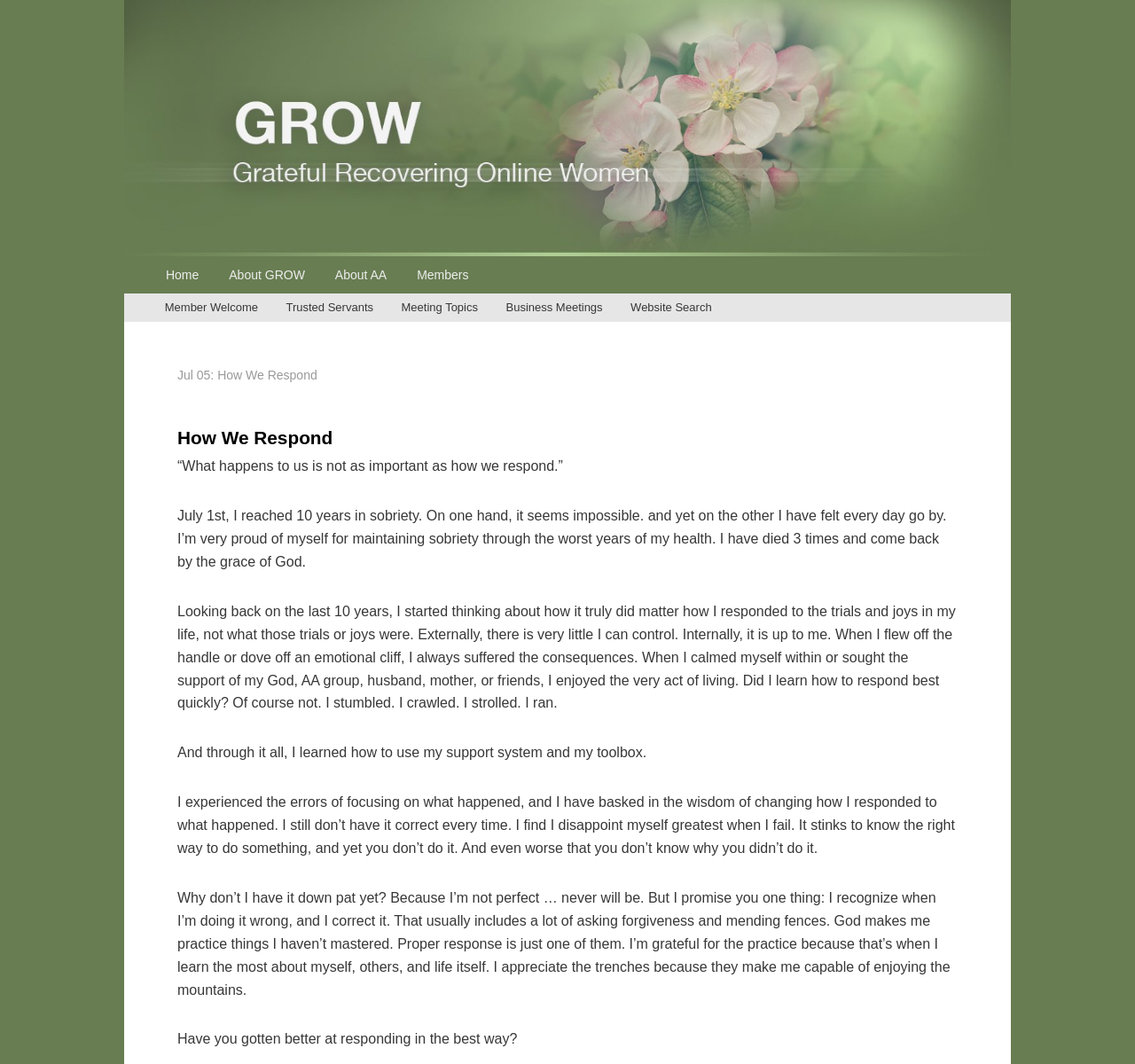How many links are in the primary menu?
Respond to the question with a single word or phrase according to the image.

4